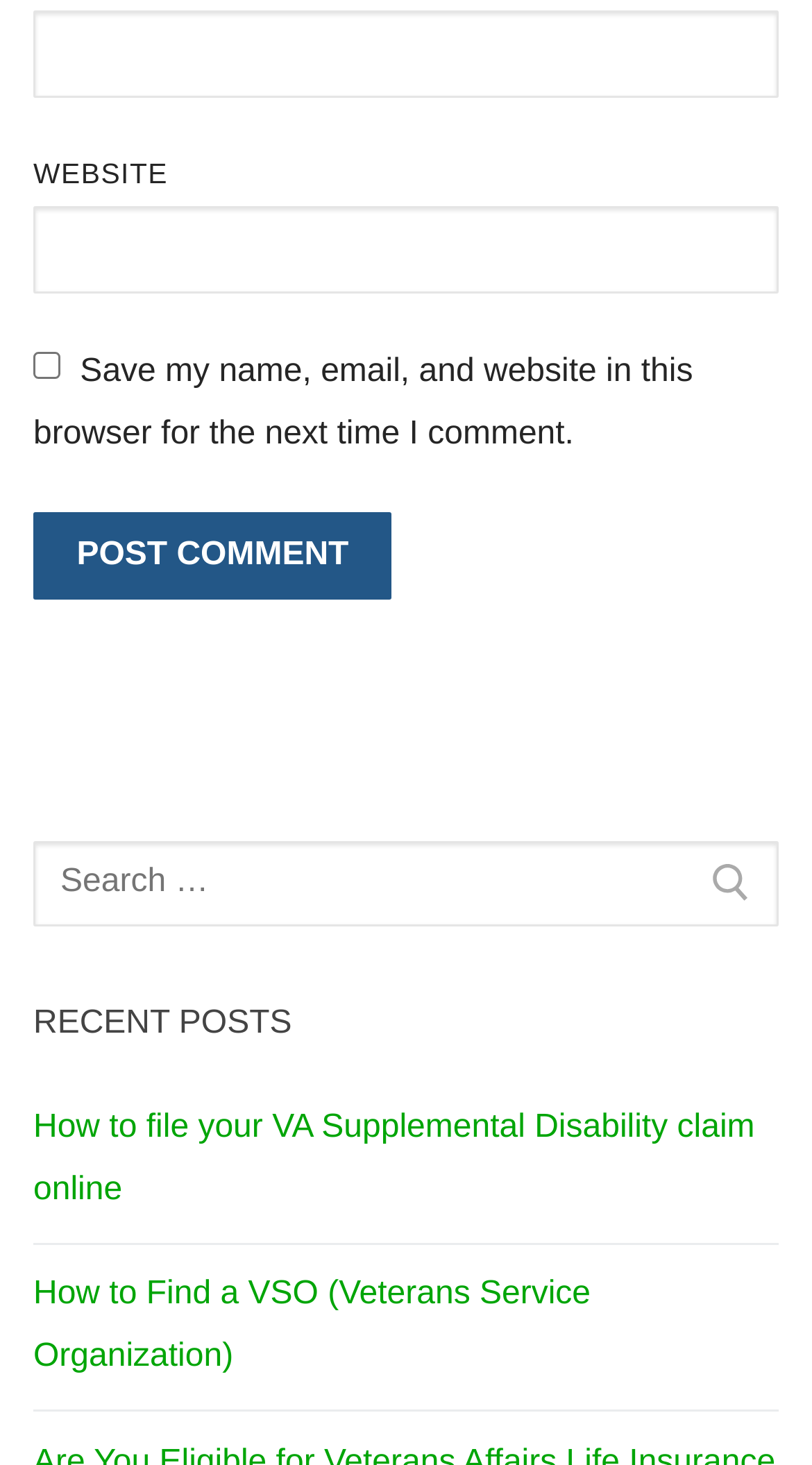Given the element description name="submit" value="Post Comment", identify the bounding box coordinates for the UI element on the webpage screenshot. The format should be (top-left x, top-left y, bottom-right x, bottom-right y), with values between 0 and 1.

[0.041, 0.35, 0.483, 0.409]